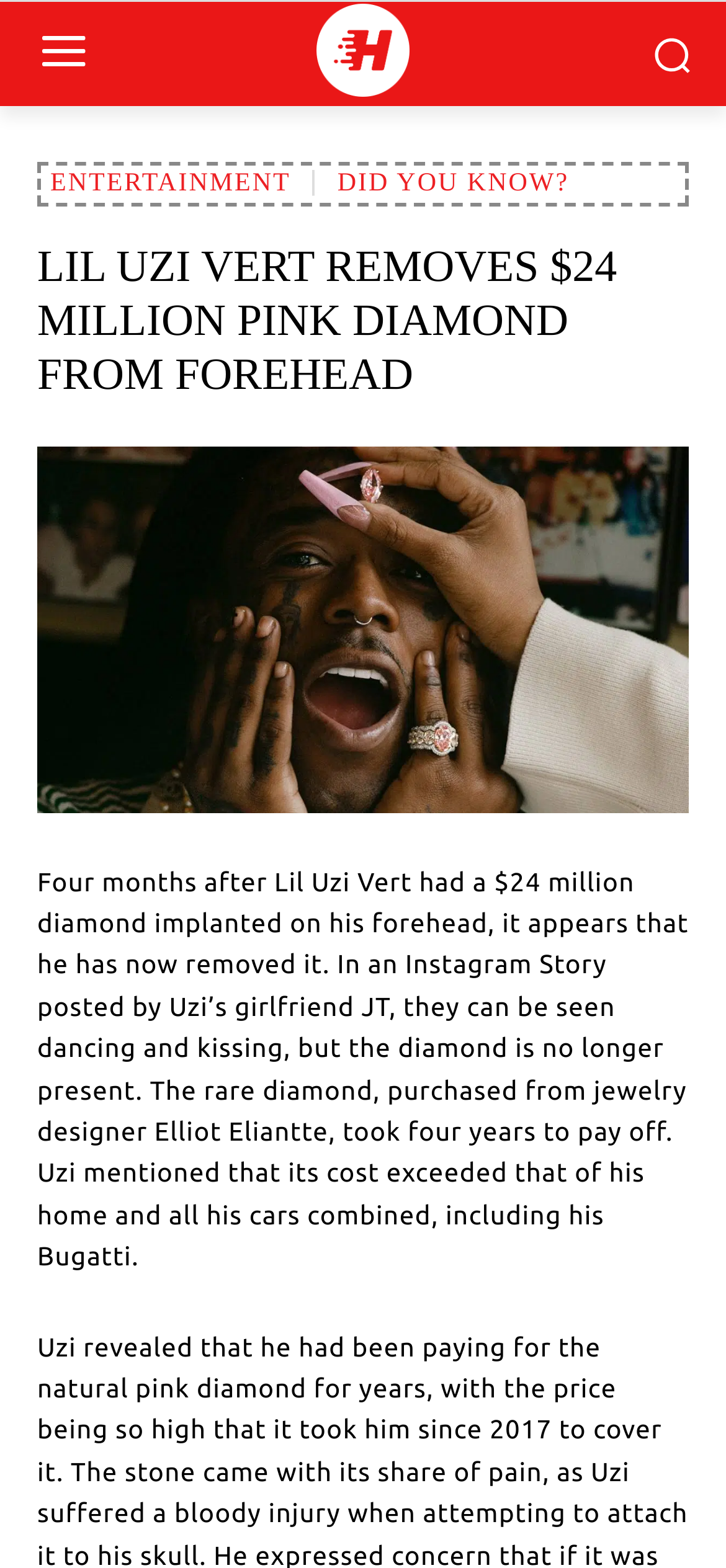Provide a brief response to the question using a single word or phrase: 
What is Lil Uzi Vert's forehead like now?

No diamond